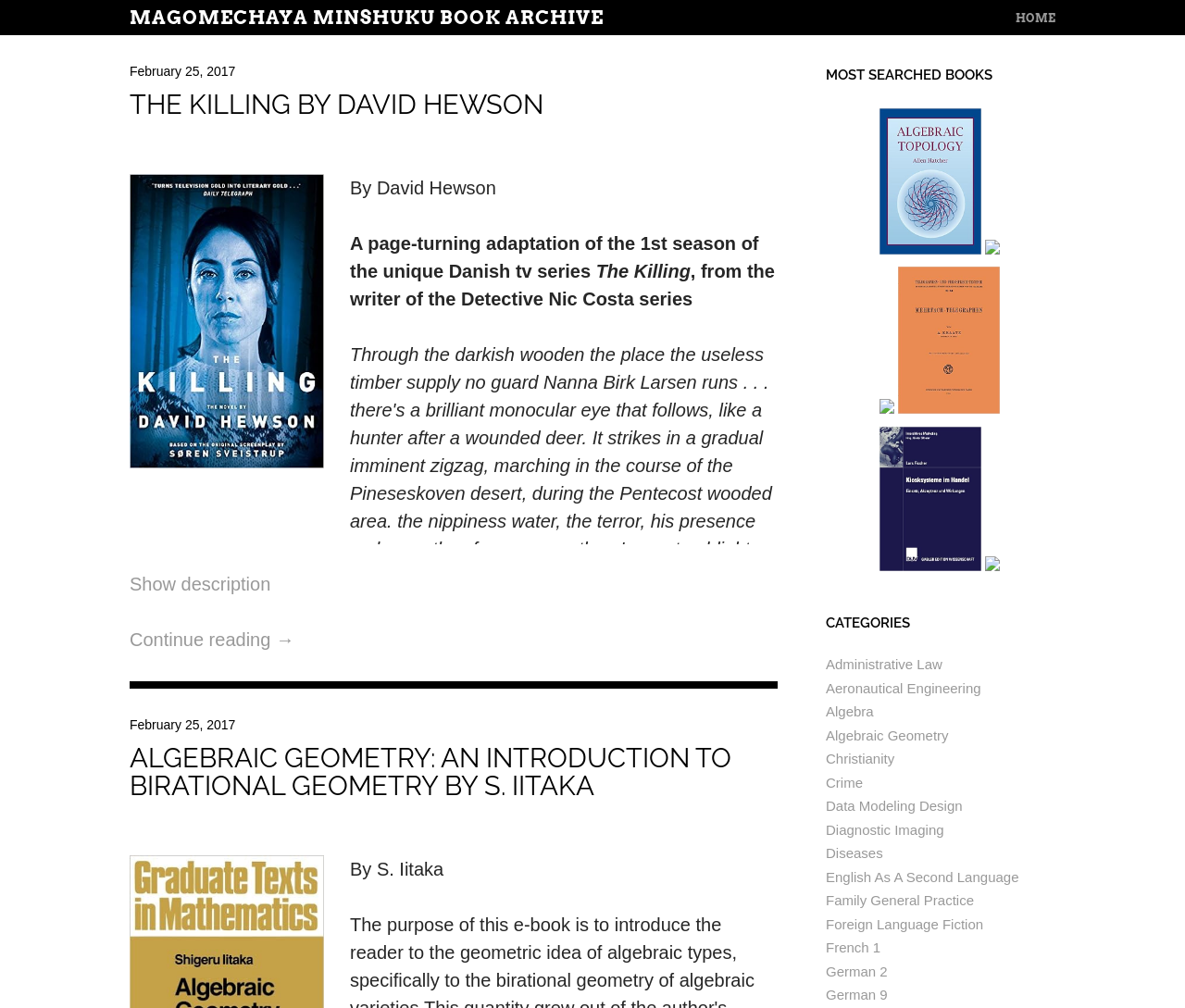Point out the bounding box coordinates of the section to click in order to follow this instruction: "Browse the 'CATEGORIES' section".

[0.697, 0.608, 0.889, 0.629]